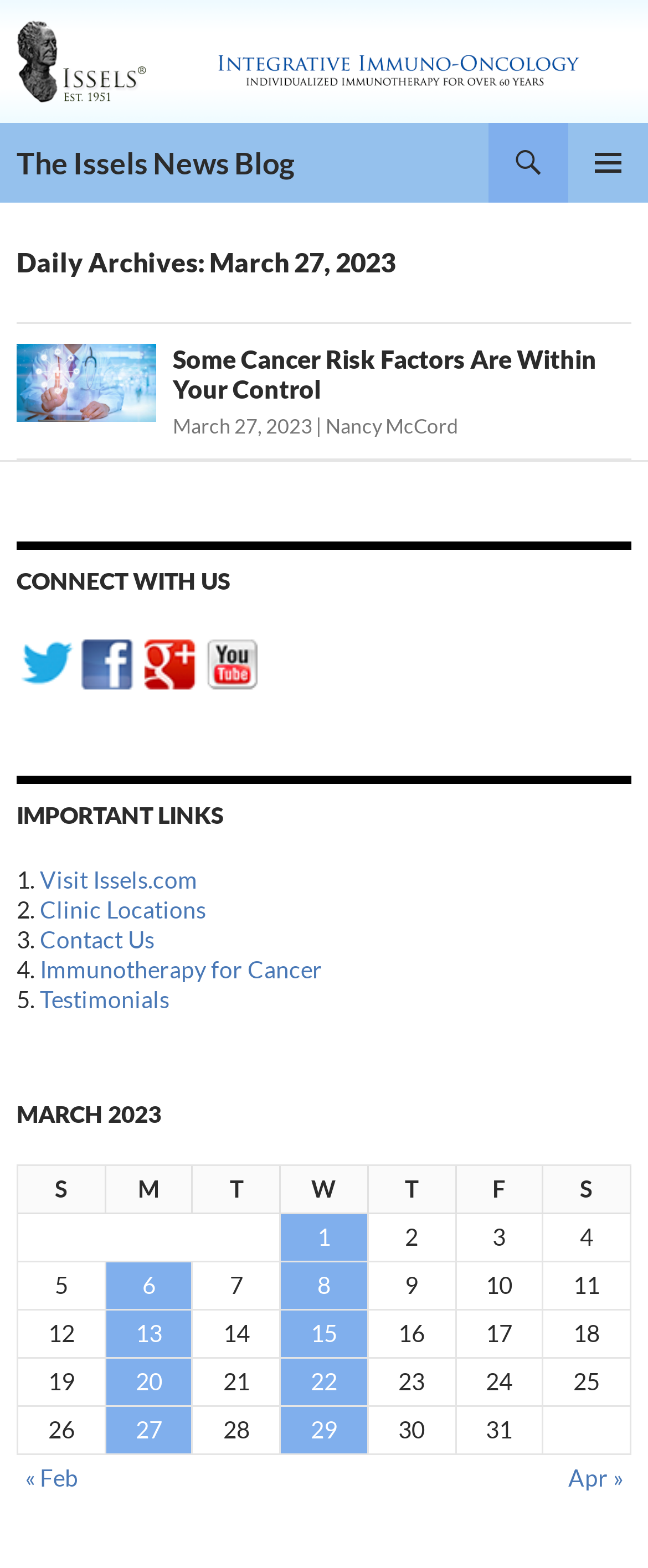Locate the bounding box coordinates of the element I should click to achieve the following instruction: "Click the 'The Issels News Blog' link".

[0.026, 0.079, 0.454, 0.13]